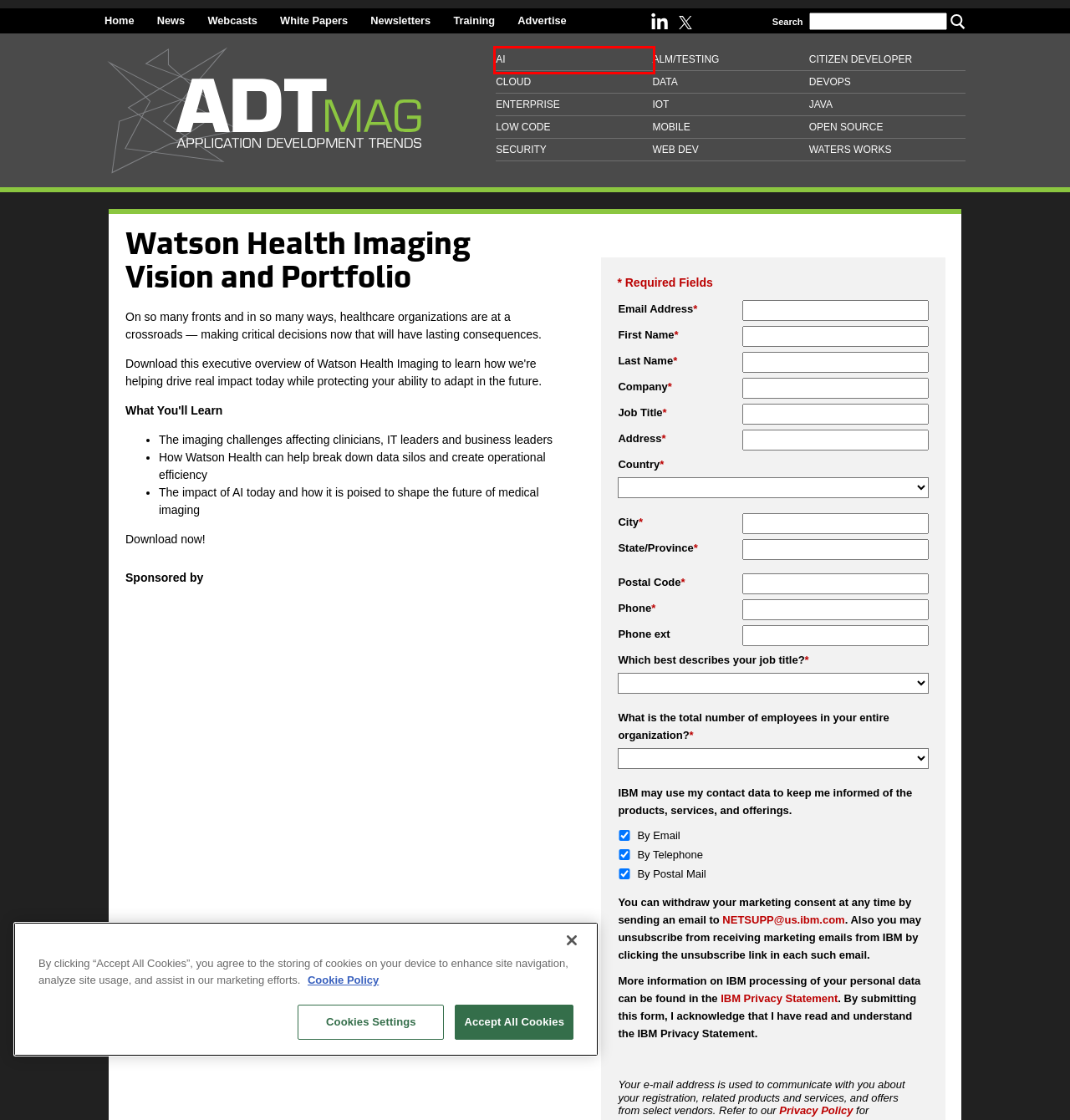You are presented with a screenshot of a webpage containing a red bounding box around an element. Determine which webpage description best describes the new webpage after clicking on the highlighted element. Here are the candidates:
A. AI Developer News and More -- ADTmag
B. 1105 Media Privacy Policy -- 1105 Media
C. Security News -- ADTmag
D. 1105 Media Cookie Policy -- 1105 Media
E. Internet of Things (IoT) Development News and More -- ADTmag
F. Java News and More -- ADTmag
G. Open Source Development -- ADTmag
H. IBM Privacy Statement

A